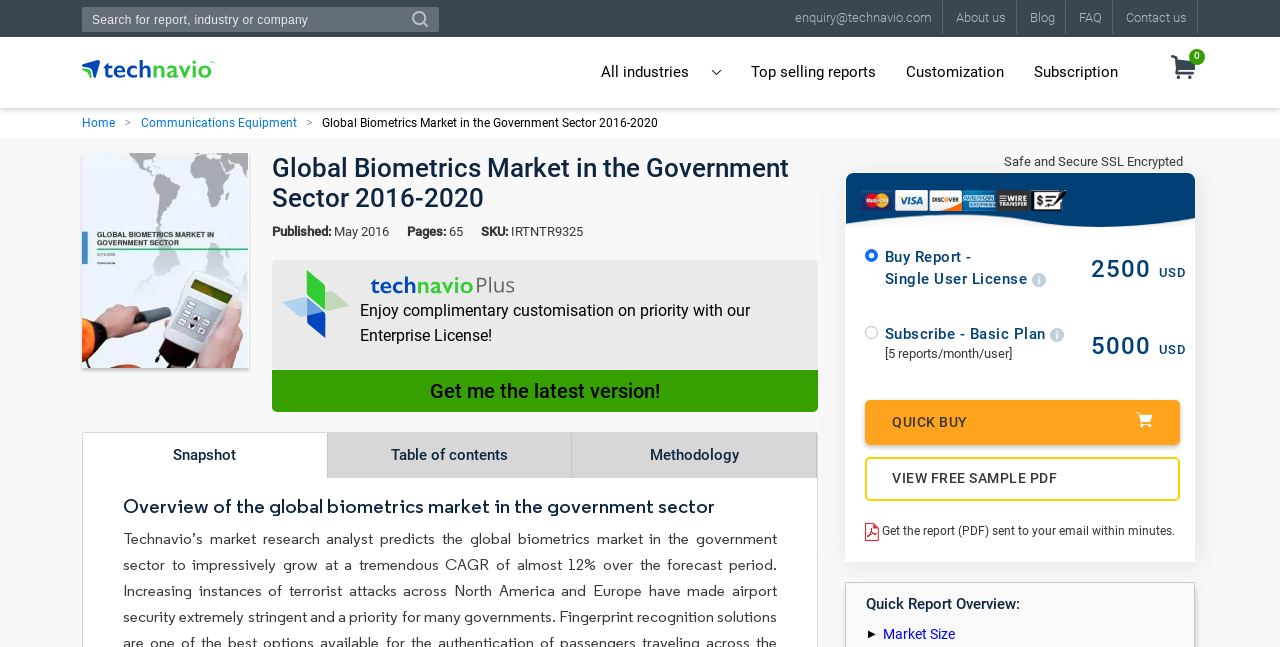Could you locate the bounding box coordinates for the section that should be clicked to accomplish this task: "Get the latest version of the report".

[0.212, 0.571, 0.639, 0.636]